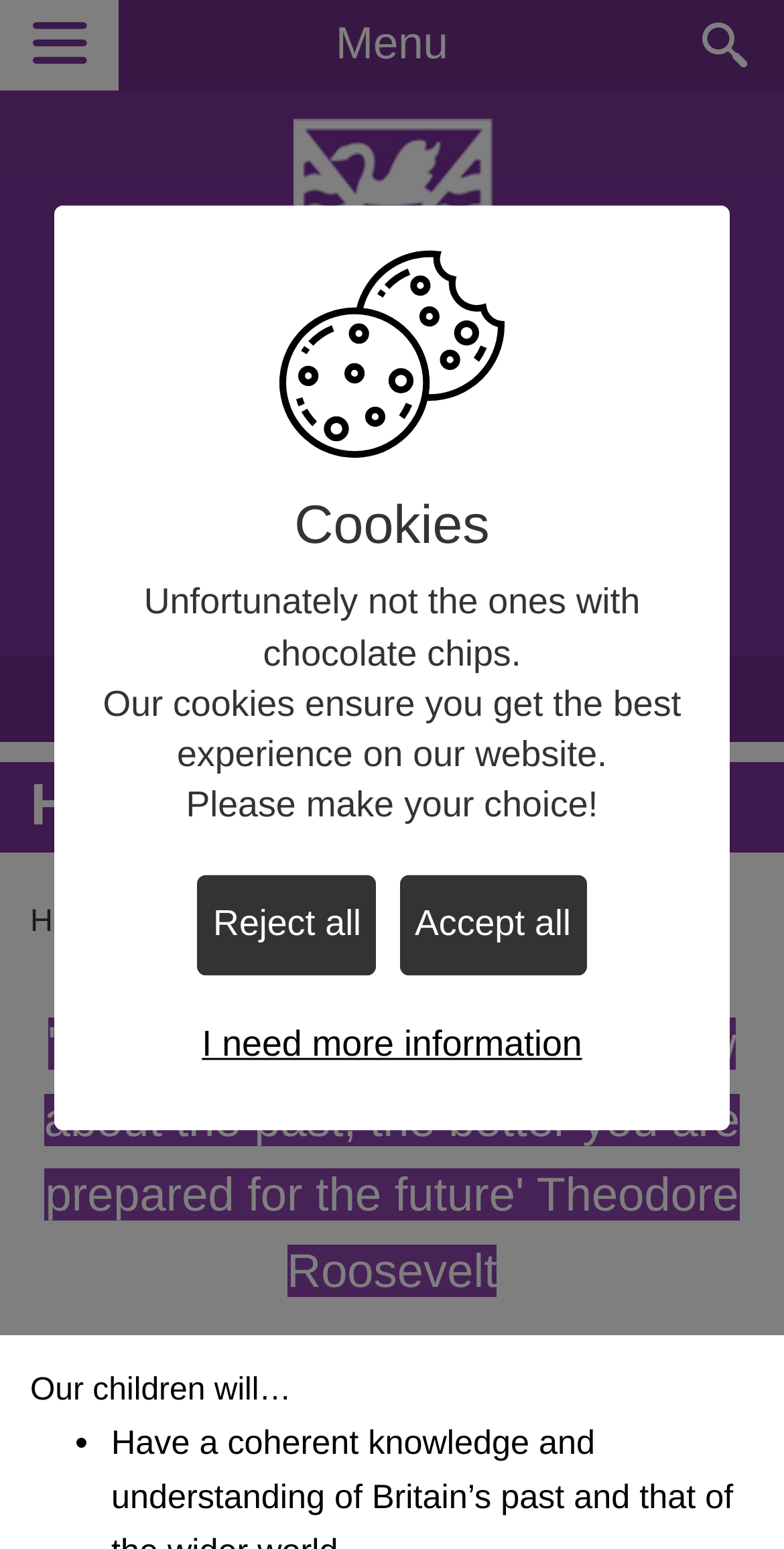Respond to the question below with a single word or phrase: What is the last item in the 'D' section?

D Operation Encompass